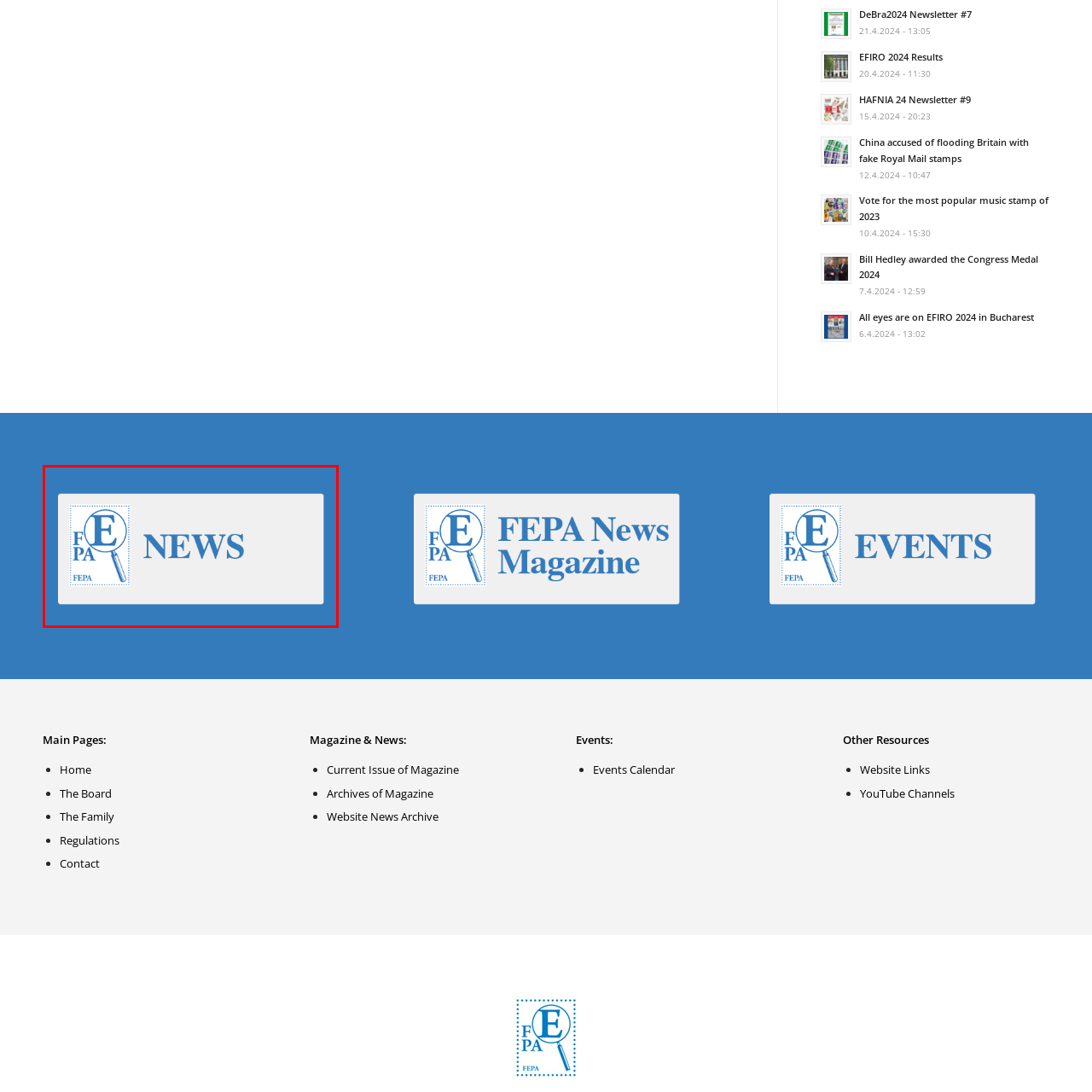Examine the area surrounded by the red box and describe it in detail.

The image features a clean and modern design, prominently displaying the word "NEWS" in a bold blue font against a light gray background. To the left, there is a distinctive logo that combines the initials "F" and "E" with a magnifying glass. Below the magnifying glass, "PA" is highlighted, while "FEPA" appears in smaller text underneath. The overall aesthetic is professional and inviting, suggesting content related to updates and news from the FEPA organization. This image is part of the "News and Updates" section, indicating its relevance to current events and announcements within the FEPA community.